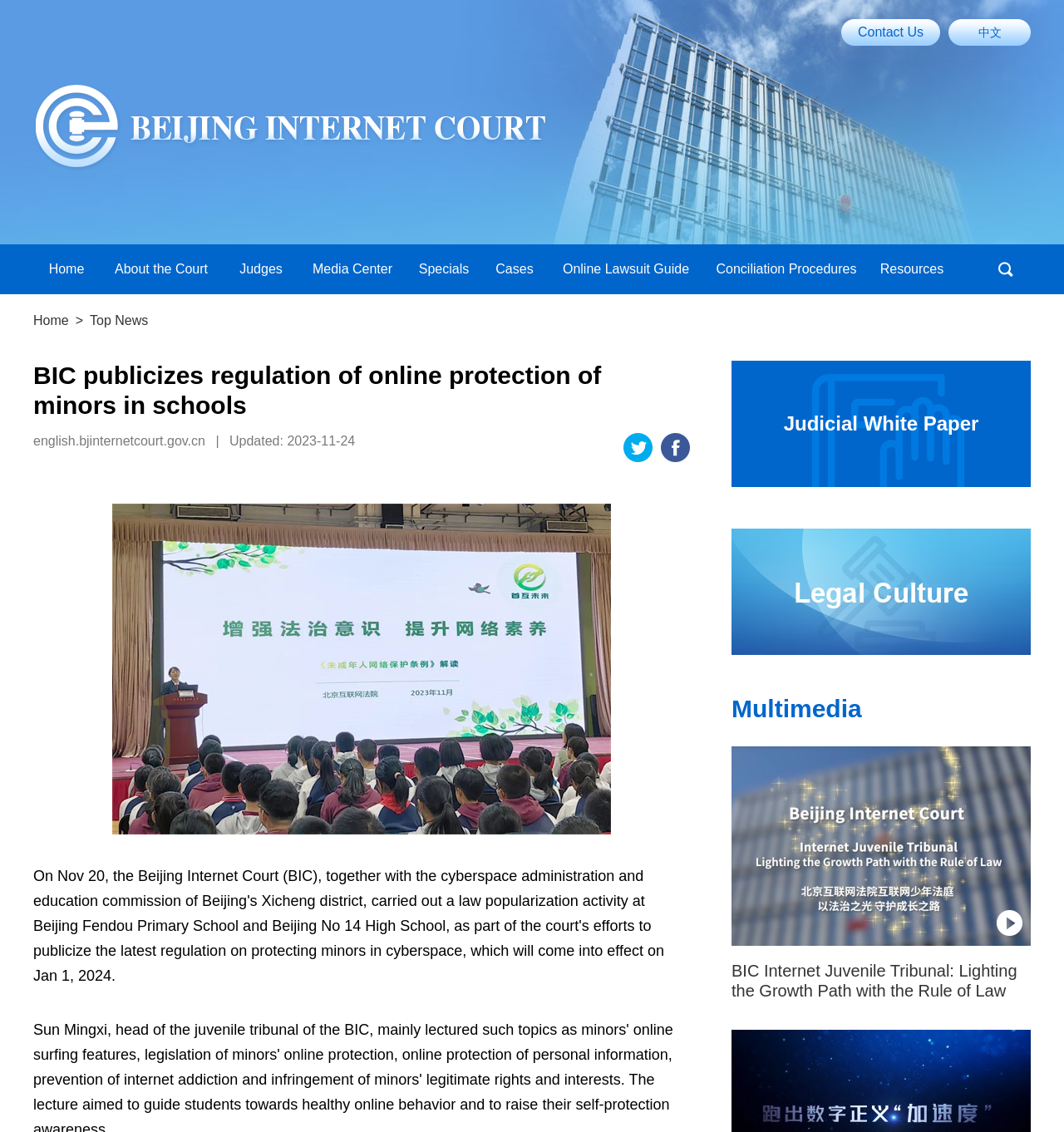Please identify the bounding box coordinates of the area that needs to be clicked to follow this instruction: "View Judicial White Paper".

[0.688, 0.319, 0.969, 0.43]